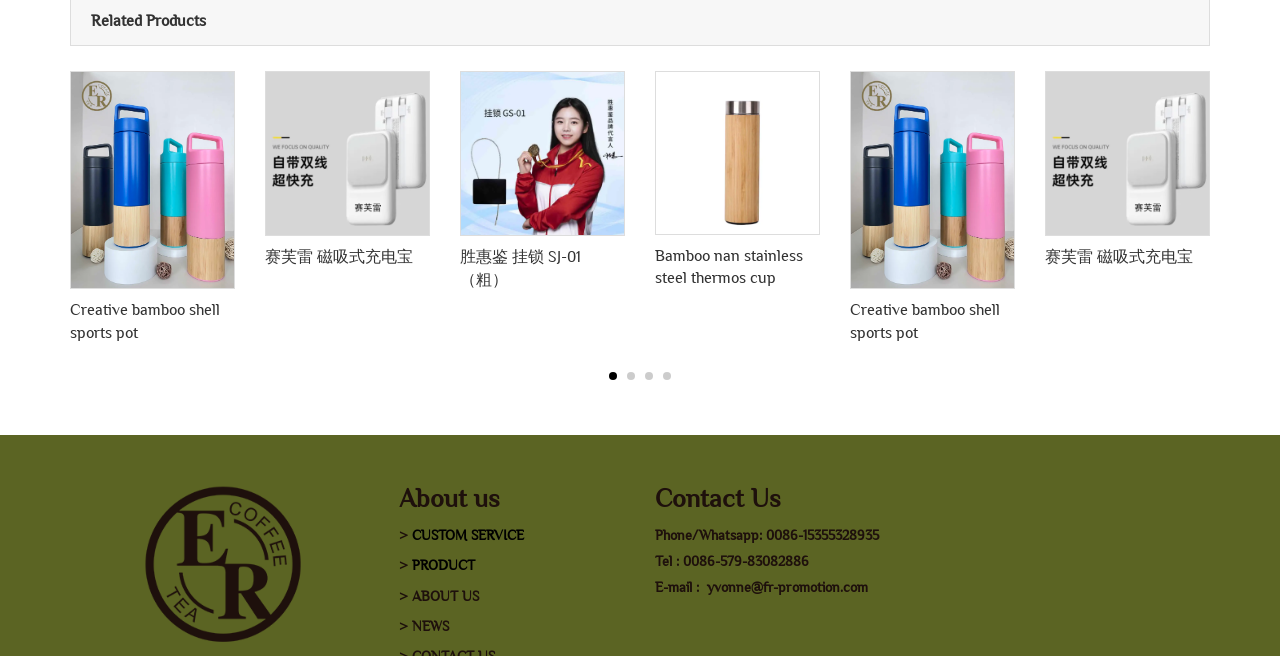Please respond to the question with a concise word or phrase:
How many related products are displayed?

5